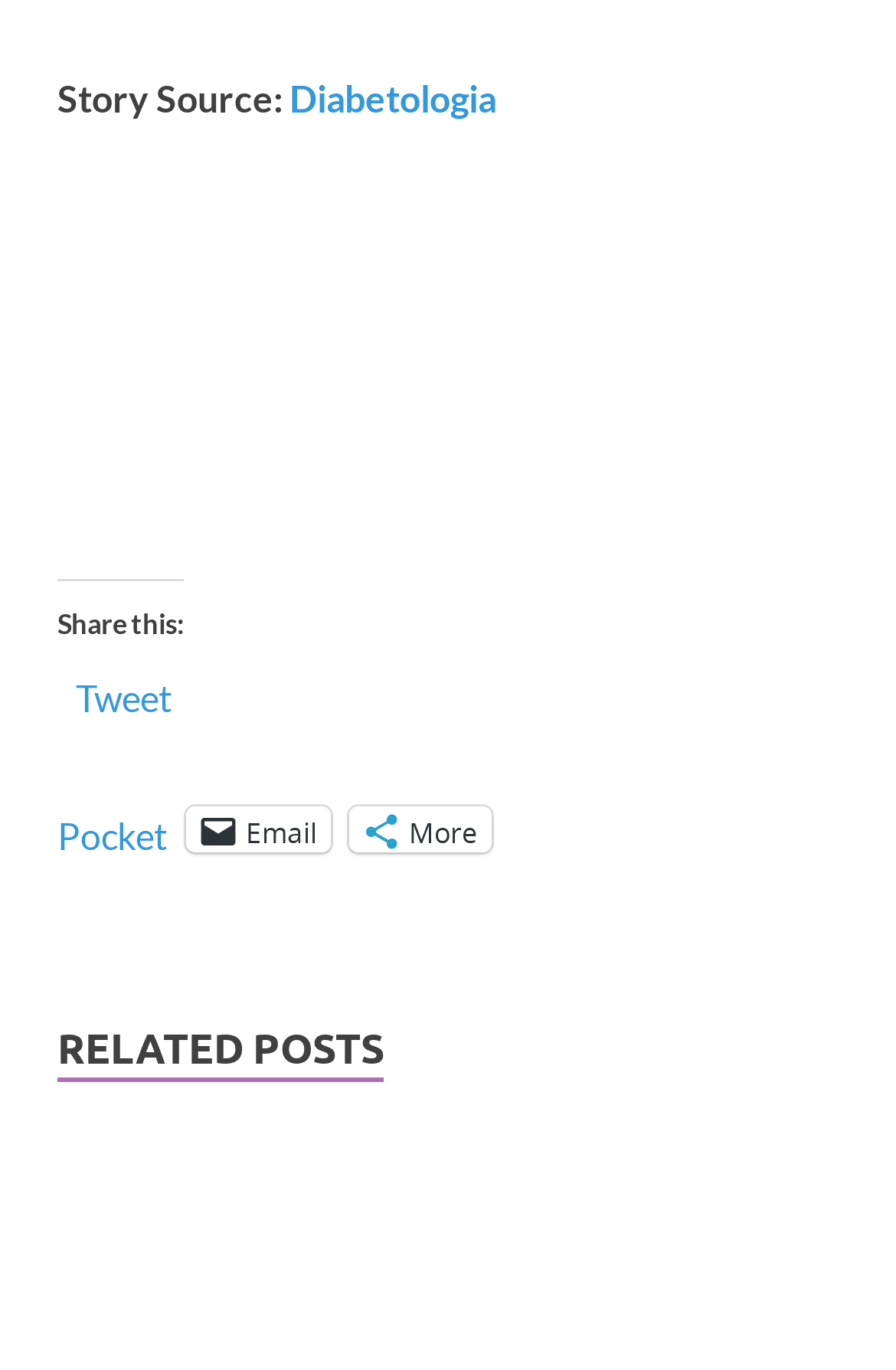Find the bounding box of the web element that fits this description: "Diabetologia".

[0.345, 0.15, 0.591, 0.178]